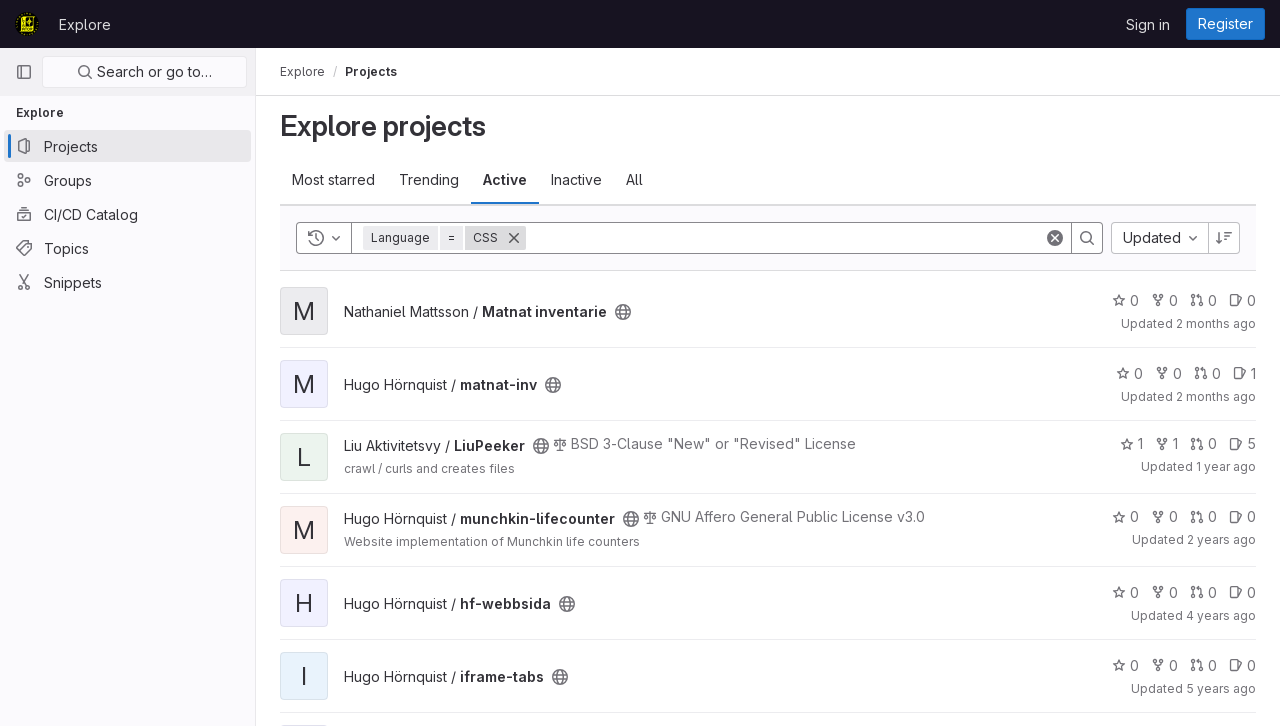Highlight the bounding box coordinates of the region I should click on to meet the following instruction: "View the project 'Nathaniel Mattsson / Matnat inventarie'".

[0.269, 0.416, 0.48, 0.443]